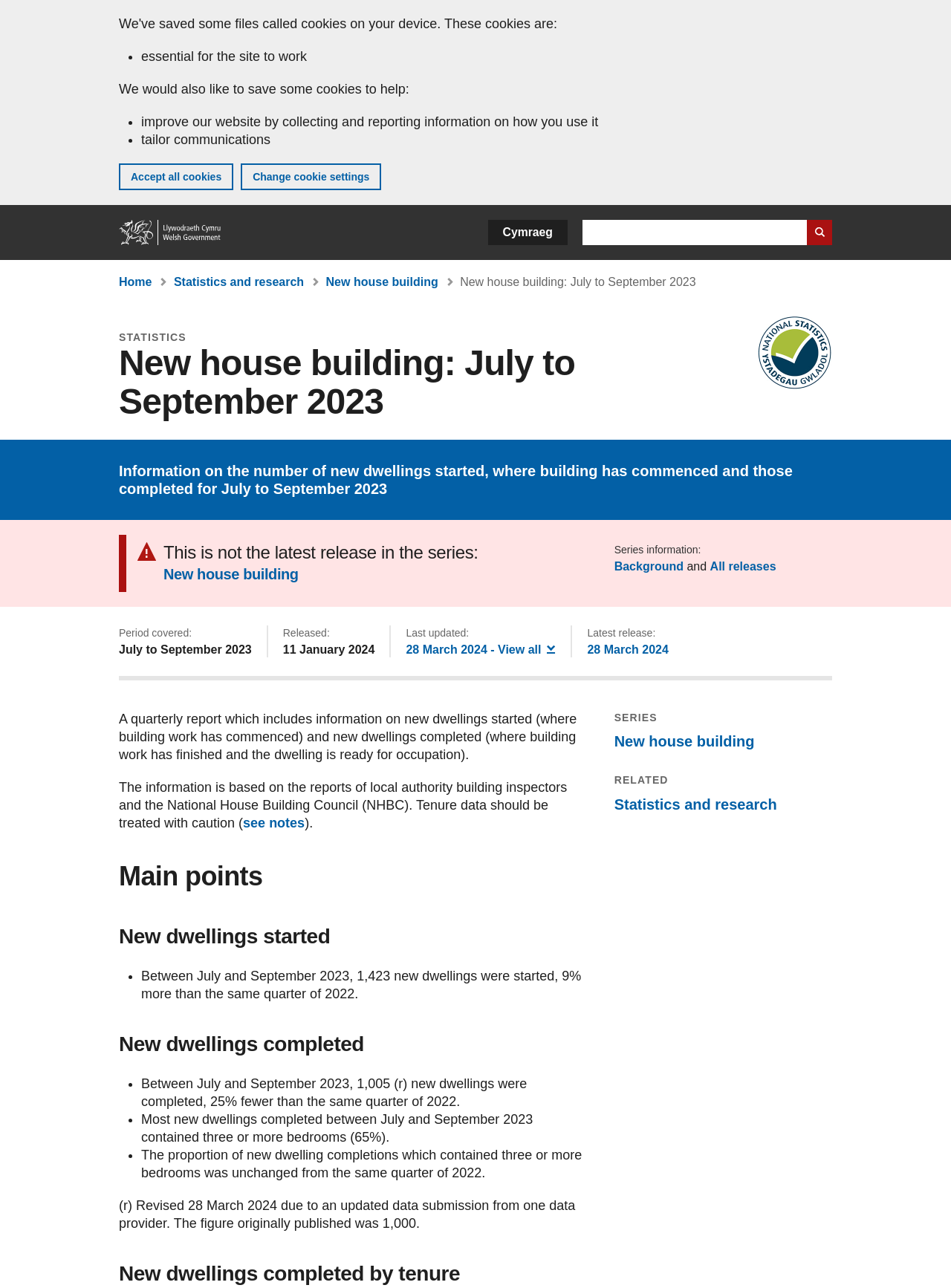What is the proportion of new dwelling completions with three or more bedrooms?
Please respond to the question thoroughly and include all relevant details.

I found the answer by looking at the section 'Main points' and then 'New dwellings completed'. The text says 'Most new dwellings completed between July and September 2023 contained three or more bedrooms (65%).'.